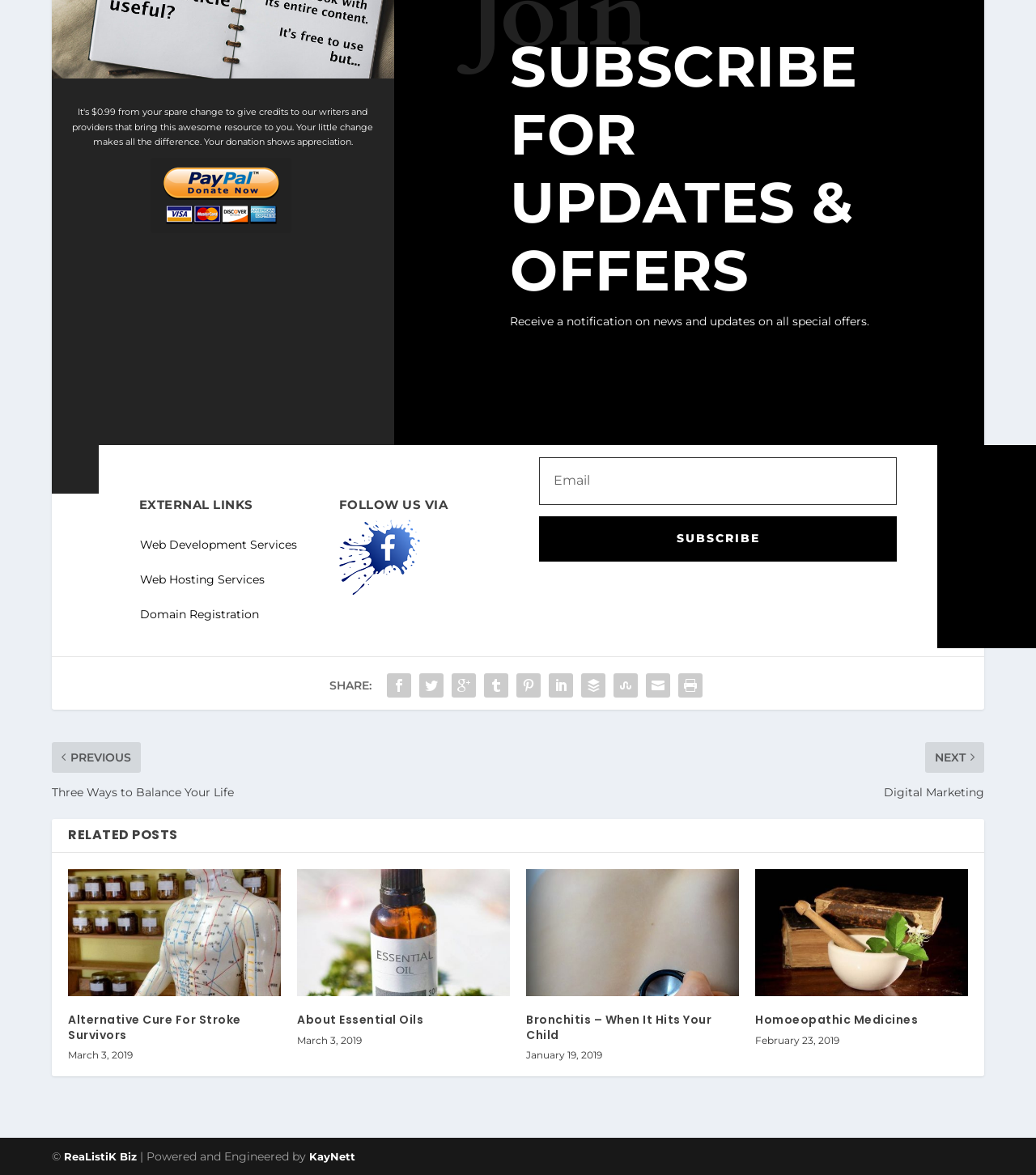What are the three external links provided?
Refer to the image and give a detailed response to the question.

The question is asking about the external links provided, and the answer can be found in the link elements with the texts 'Web Development Services', 'Web Hosting Services', and 'Domain Registration' which are located below the heading 'EXTERNAL LINKS'.